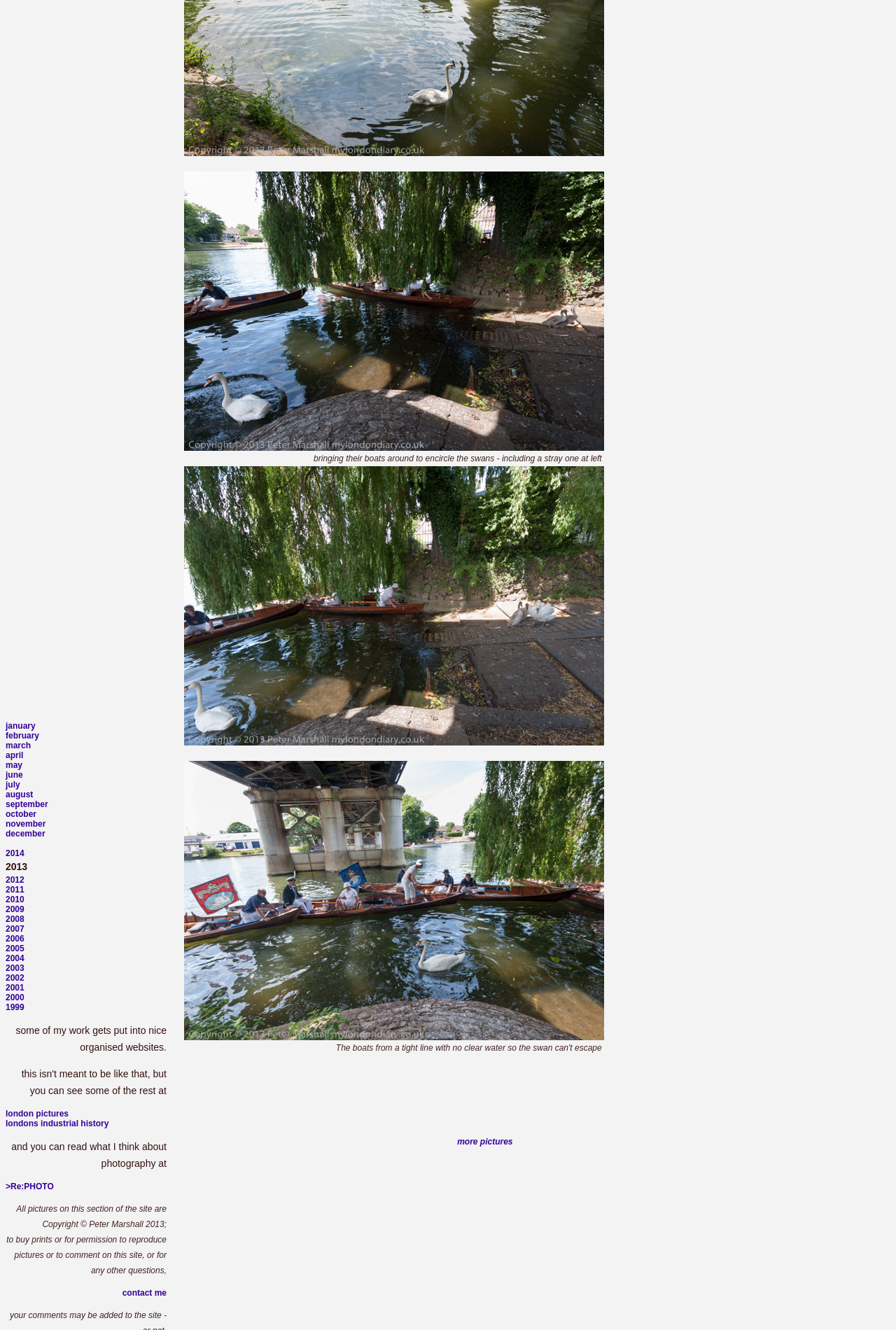Locate the bounding box coordinates of the element that should be clicked to fulfill the instruction: "view 'january'".

[0.006, 0.542, 0.04, 0.549]